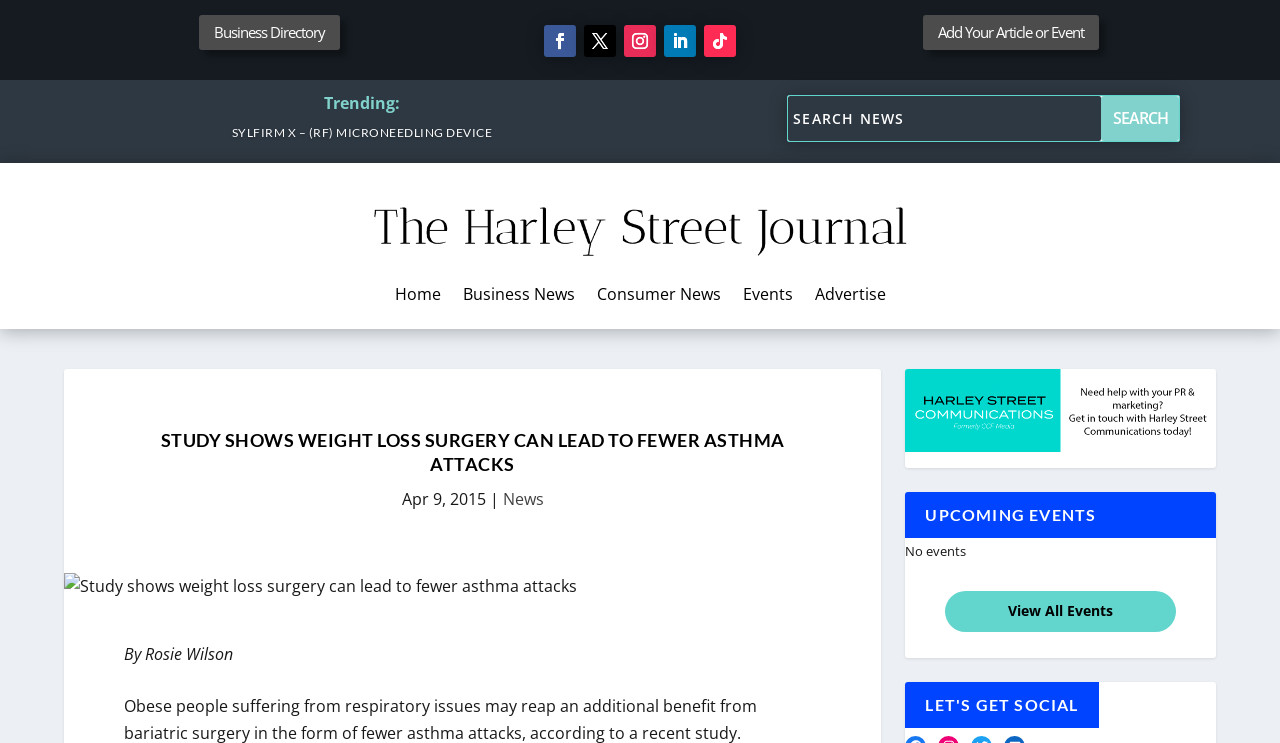Answer the following inquiry with a single word or phrase:
What is the category of the news article?

Health